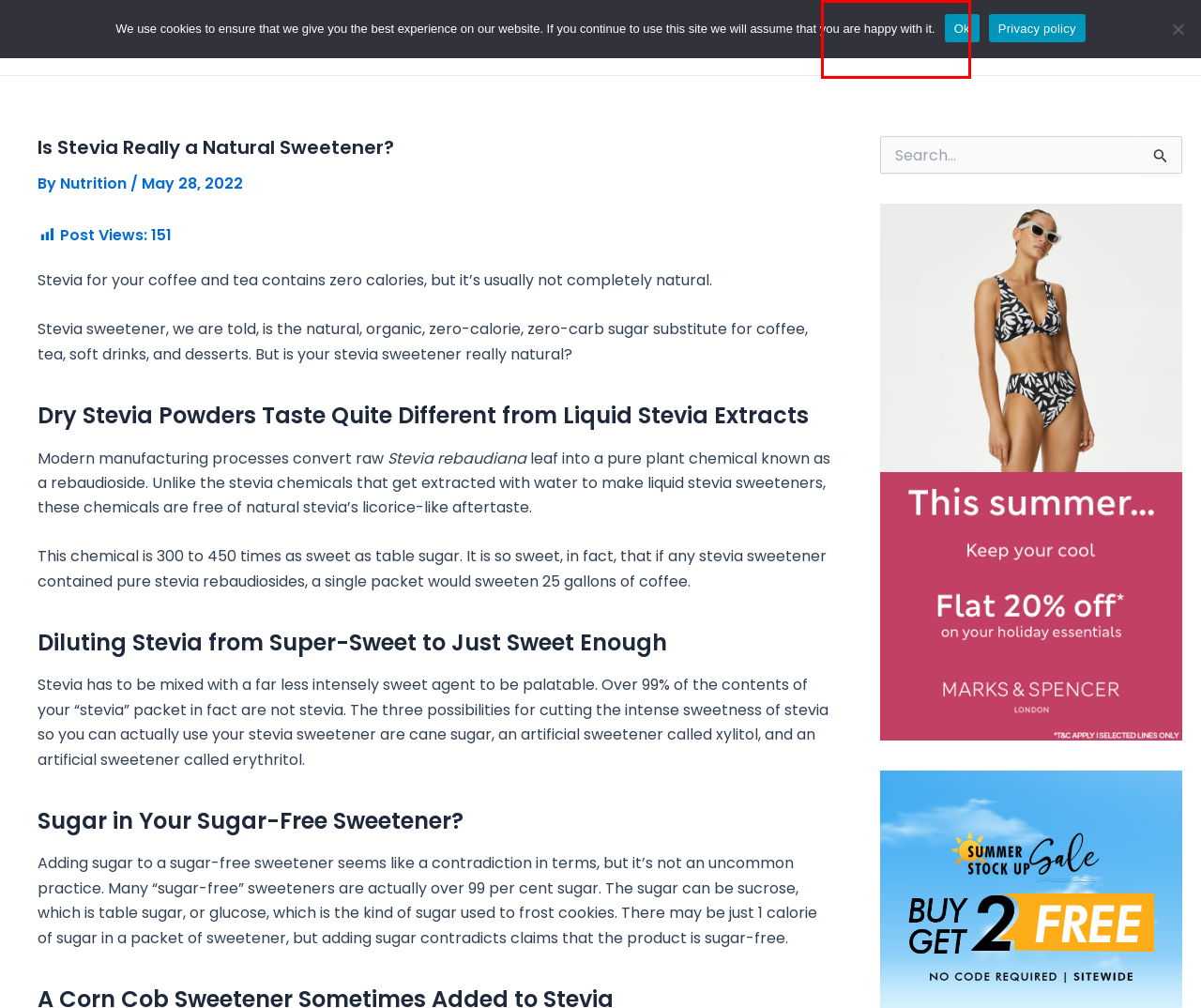Look at the screenshot of the webpage and find the element within the red bounding box. Choose the webpage description that best fits the new webpage that will appear after clicking the element. Here are the candidates:
A. Privacy Policy -
B. Blogs -
C. Nutrition -
D. Nutrition, Author at
E. About Us -
F. Home -
G. Special offer

        – mCaffeine
H. Terms and Conditions -

A